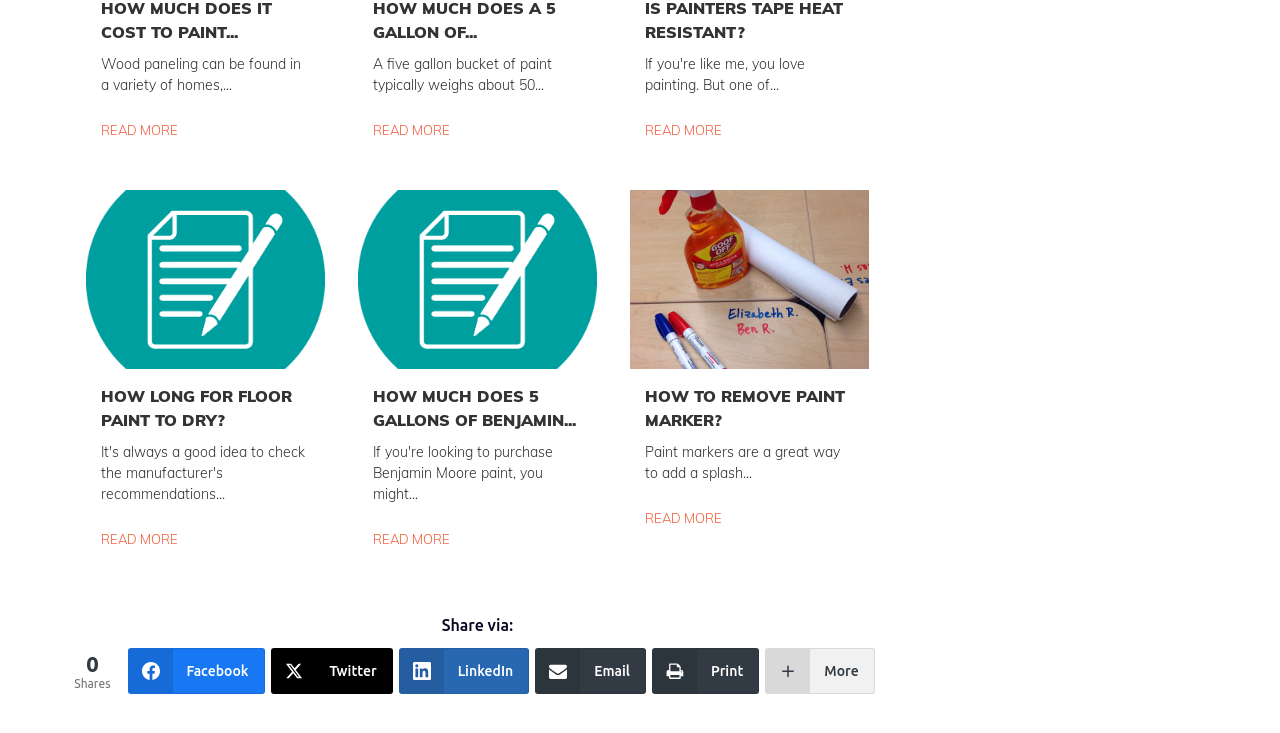Provide the bounding box coordinates of the section that needs to be clicked to accomplish the following instruction: "Read about how long it takes for floor paint to dry."

[0.079, 0.527, 0.228, 0.587]